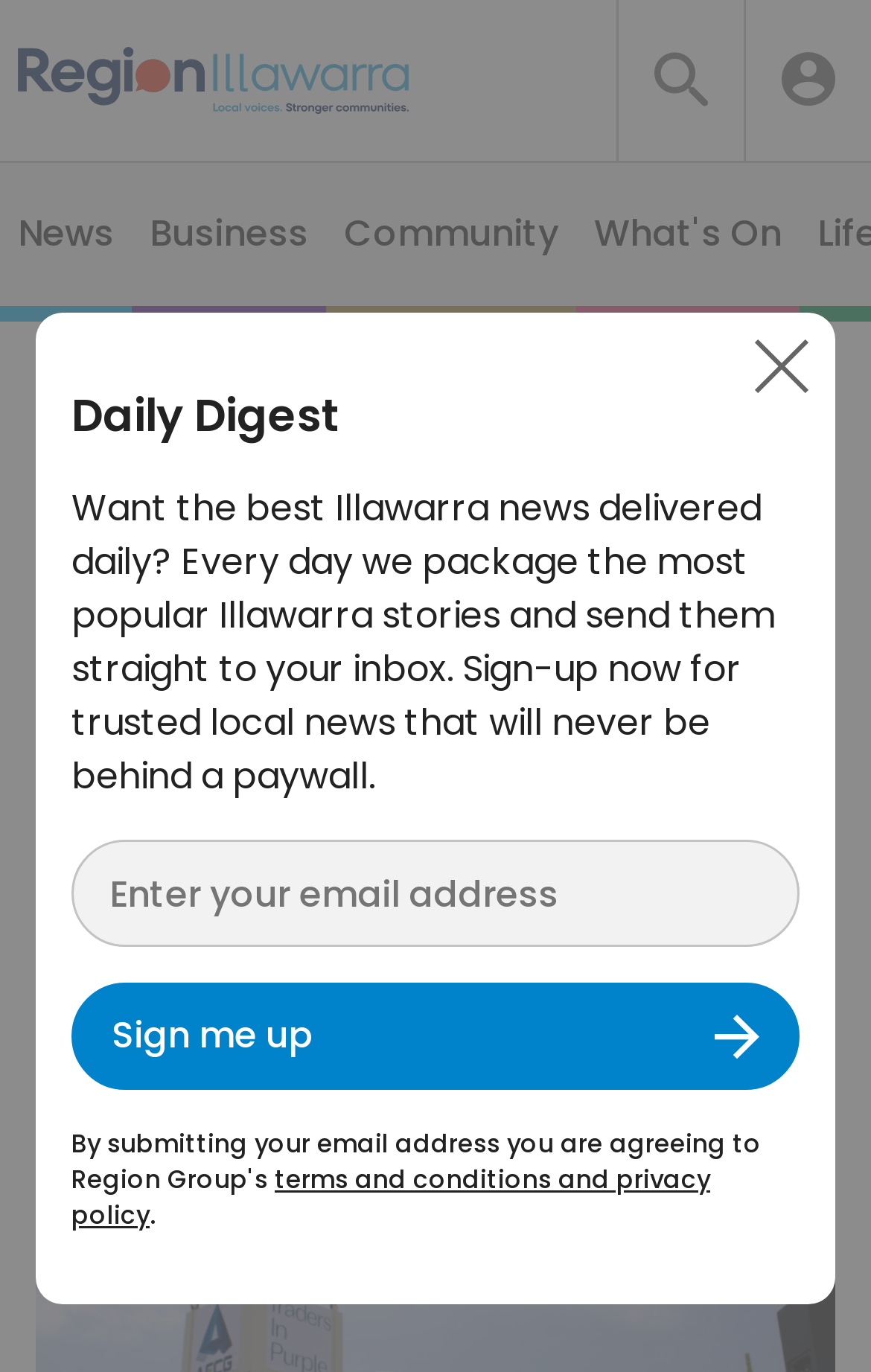Bounding box coordinates are specified in the format (top-left x, top-left y, bottom-right x, bottom-right y). All values are floating point numbers bounded between 0 and 1. Please provide the bounding box coordinate of the region this sentence describes: title="Region Illawarra Home"

[0.021, 0.034, 0.468, 0.083]